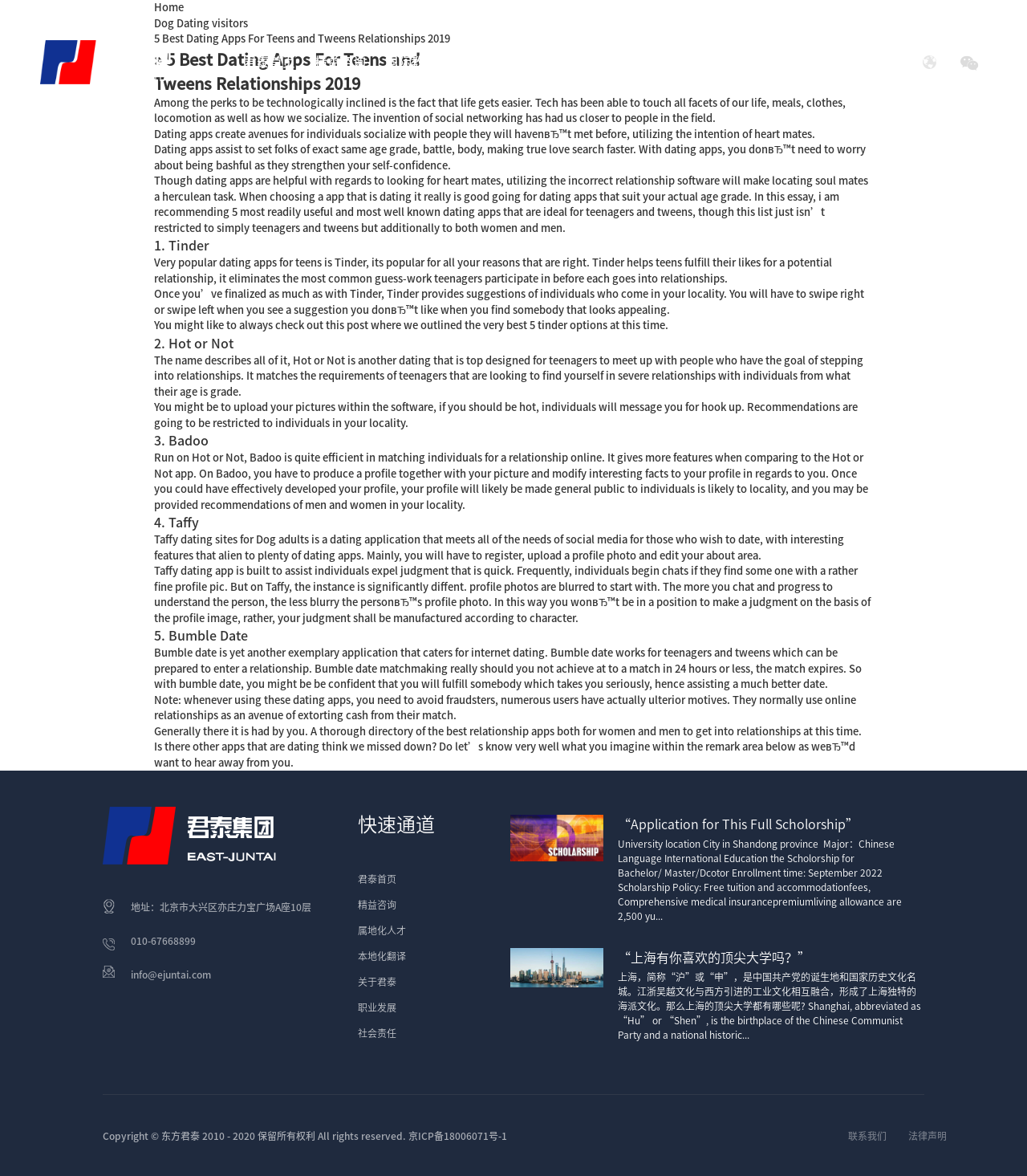Can you find the bounding box coordinates for the element that needs to be clicked to execute this instruction: "Go to the home page"? The coordinates should be given as four float numbers between 0 and 1, i.e., [left, top, right, bottom].

[0.15, 0.002, 0.179, 0.011]